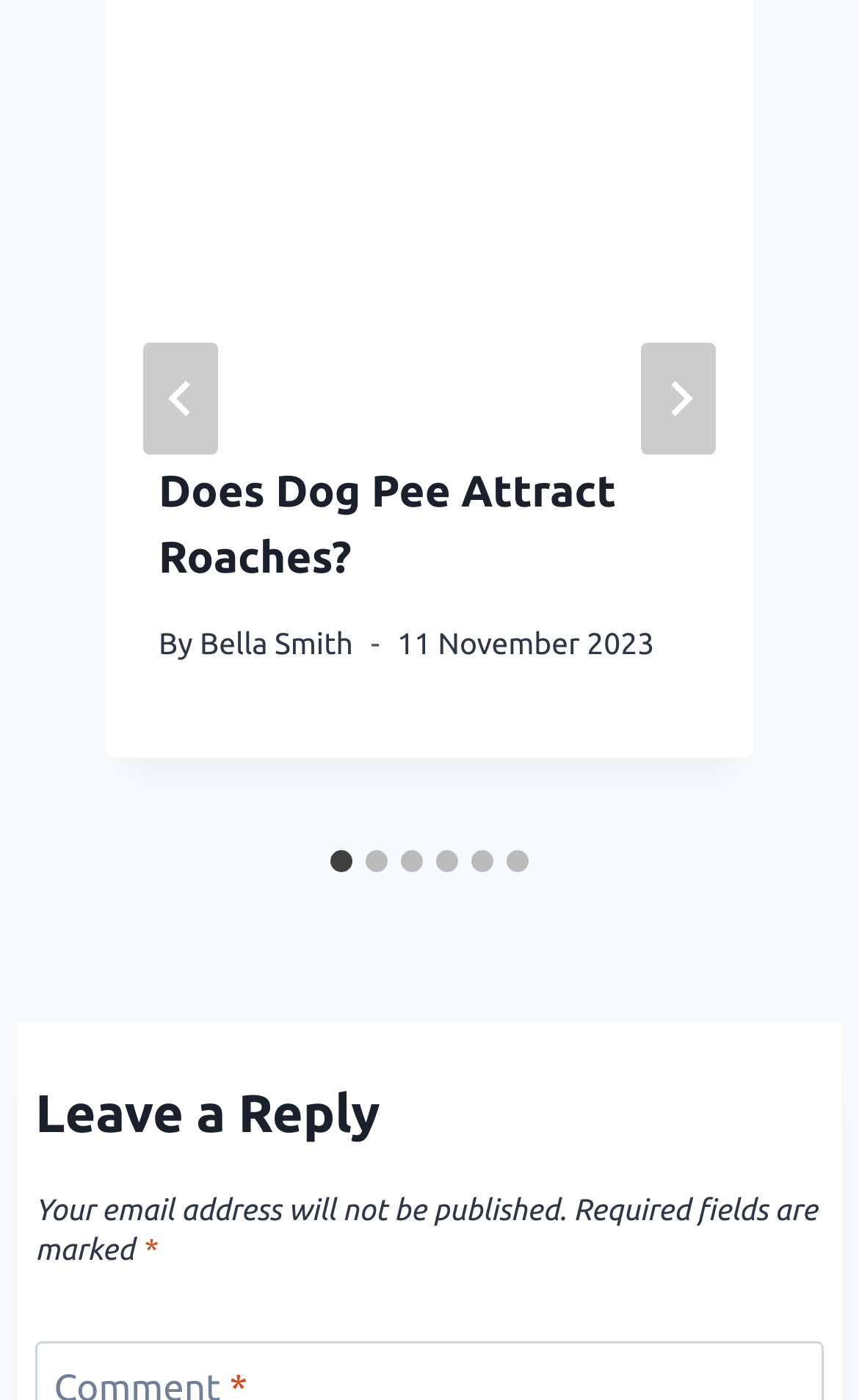What is the purpose of the field below the article?
Based on the screenshot, answer the question with a single word or phrase.

Leave a Reply